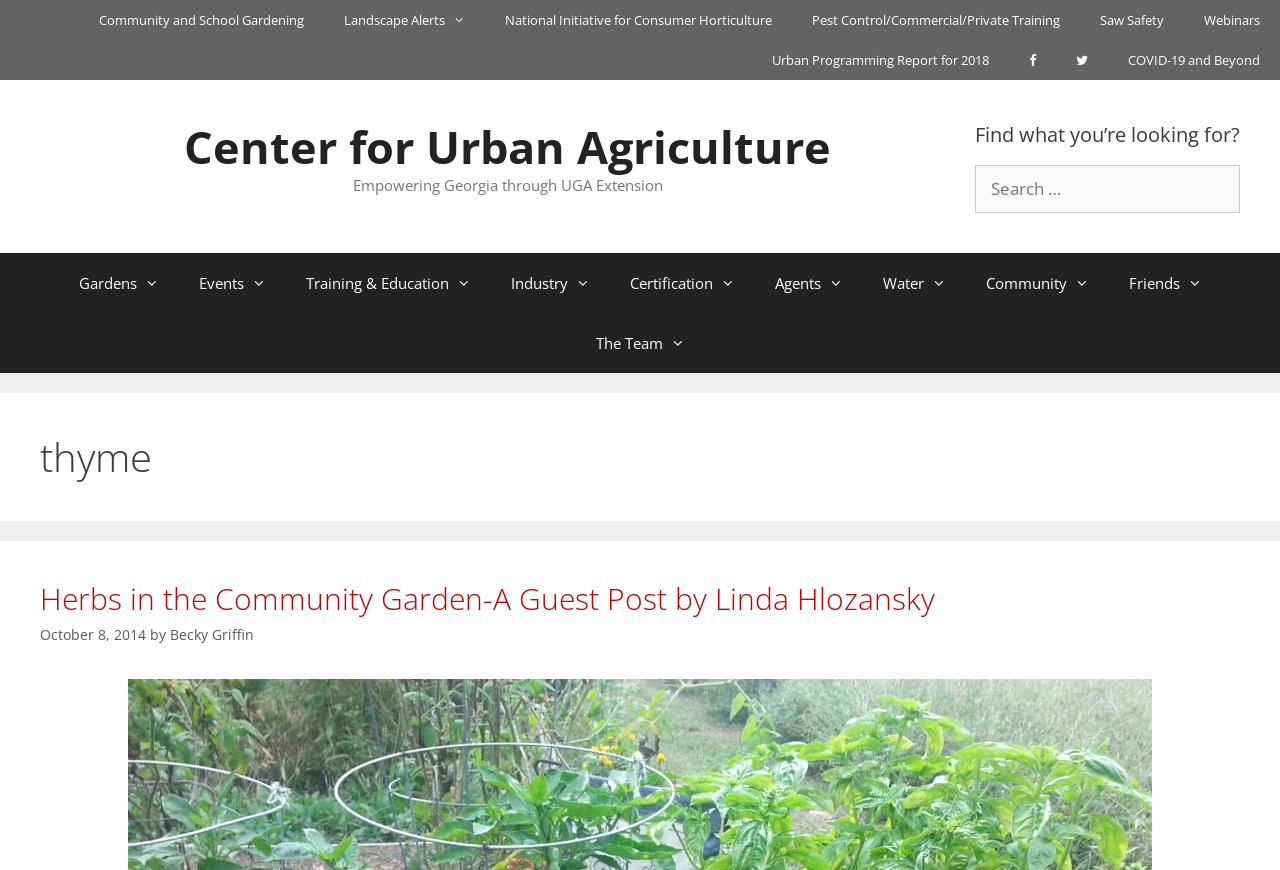Determine the bounding box coordinates for the UI element with the following description: "Center for Urban Agriculture". The coordinates should be four float numbers between 0 and 1, represented as [left, top, right, bottom].

[0.144, 0.133, 0.649, 0.203]